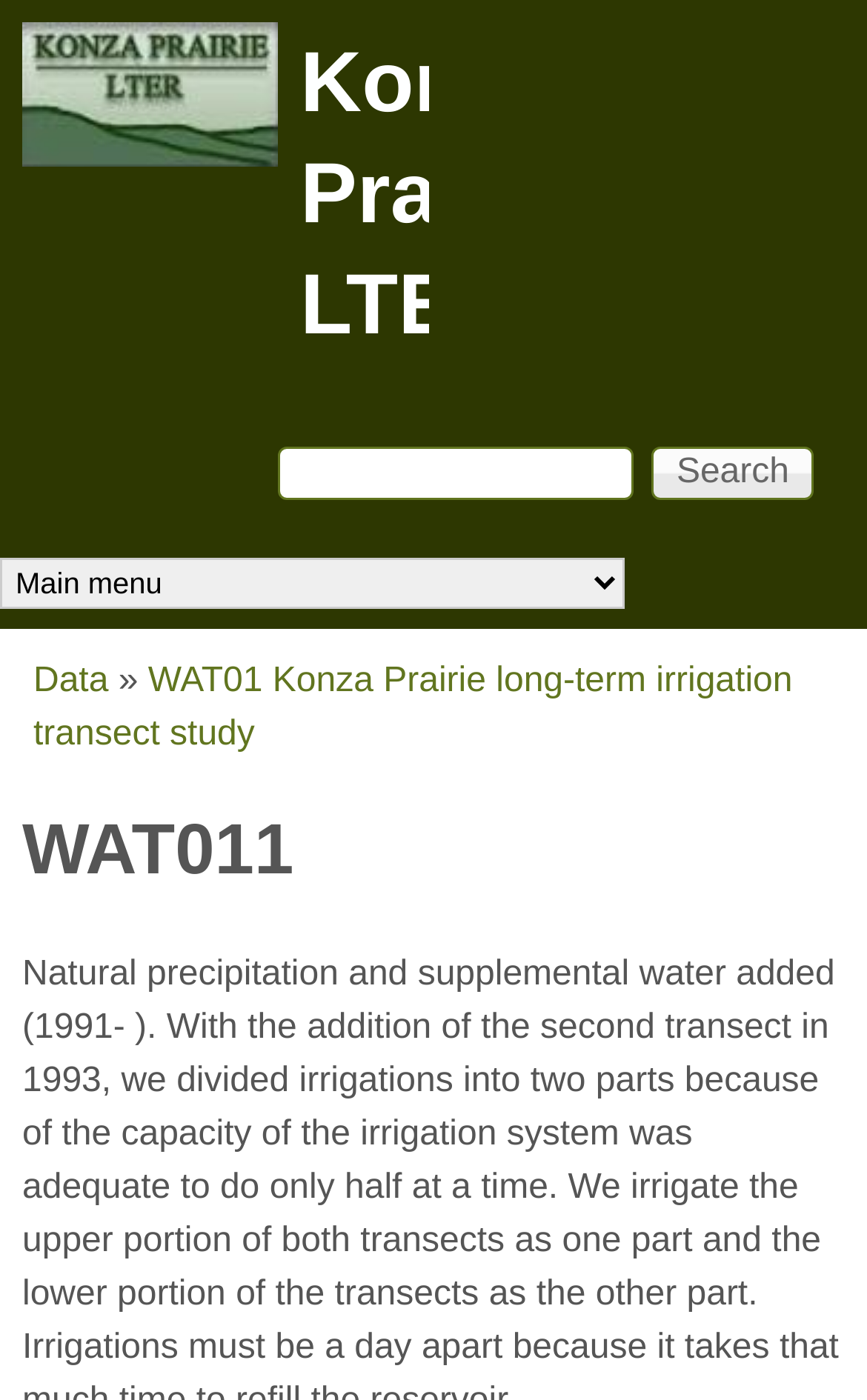Based on the image, provide a detailed and complete answer to the question: 
What is the main menu category?

I found the answer by looking at the main menu section, which has a combobox and a navigation section 'You are here', and the first link under 'You are here' is 'Data'.